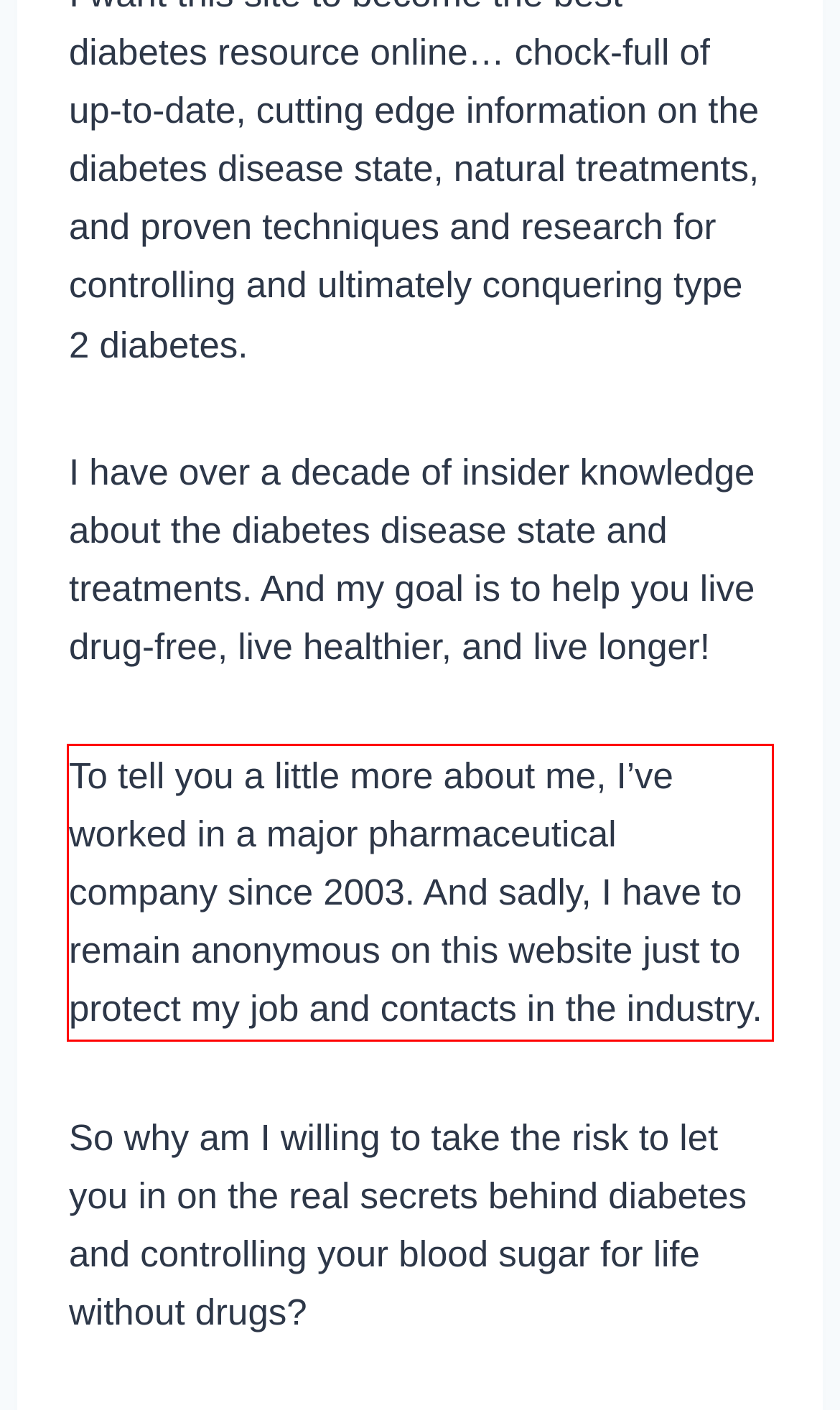You are provided with a screenshot of a webpage that includes a UI element enclosed in a red rectangle. Extract the text content inside this red rectangle.

To tell you a little more about me, I’ve worked in a major pharmaceutical company since 2003. And sadly, I have to remain anonymous on this website just to protect my job and contacts in the industry.